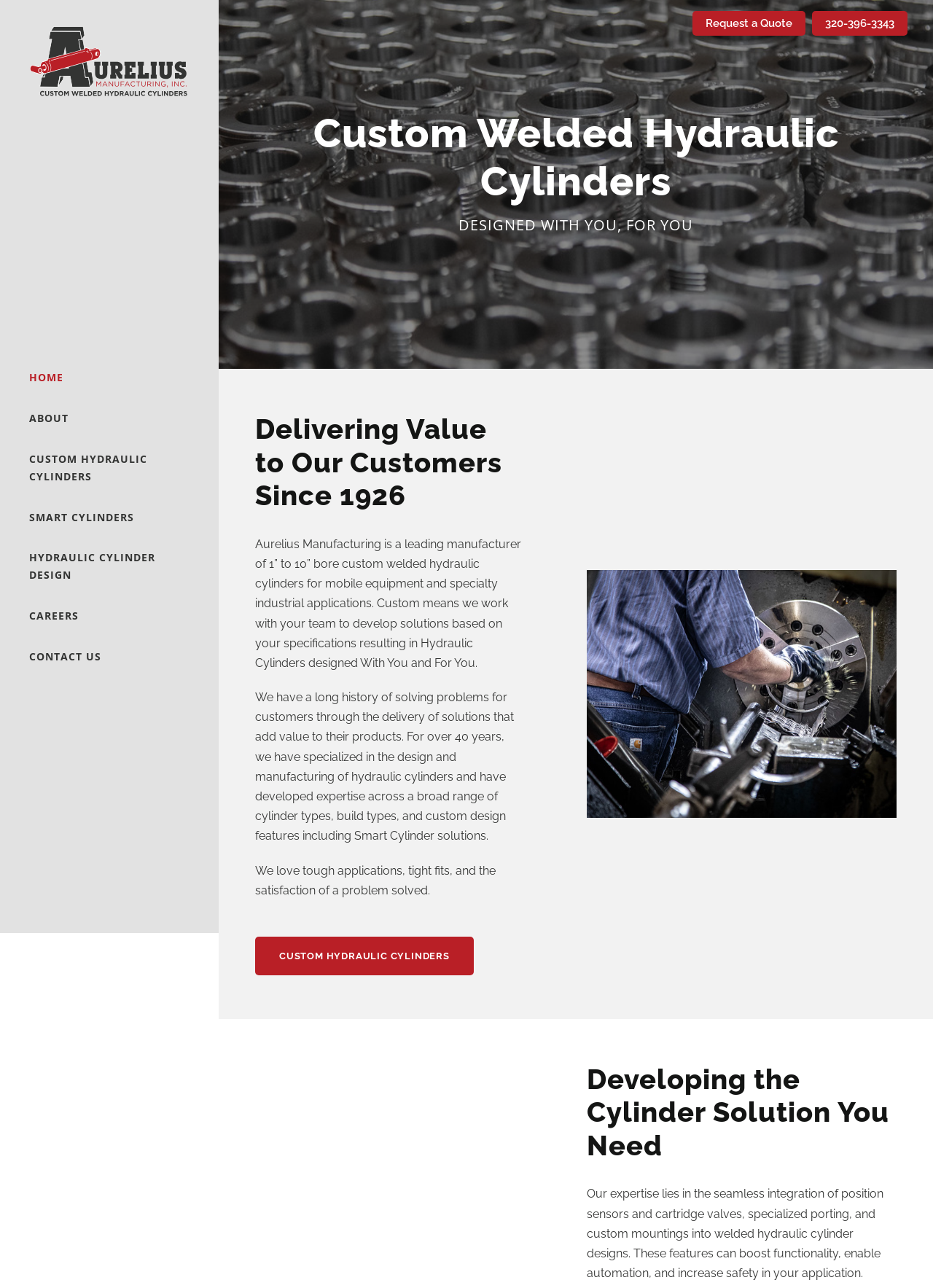Can you find the bounding box coordinates for the element to click on to achieve the instruction: "Click the CONTACT US link"?

[0.031, 0.503, 0.203, 0.516]